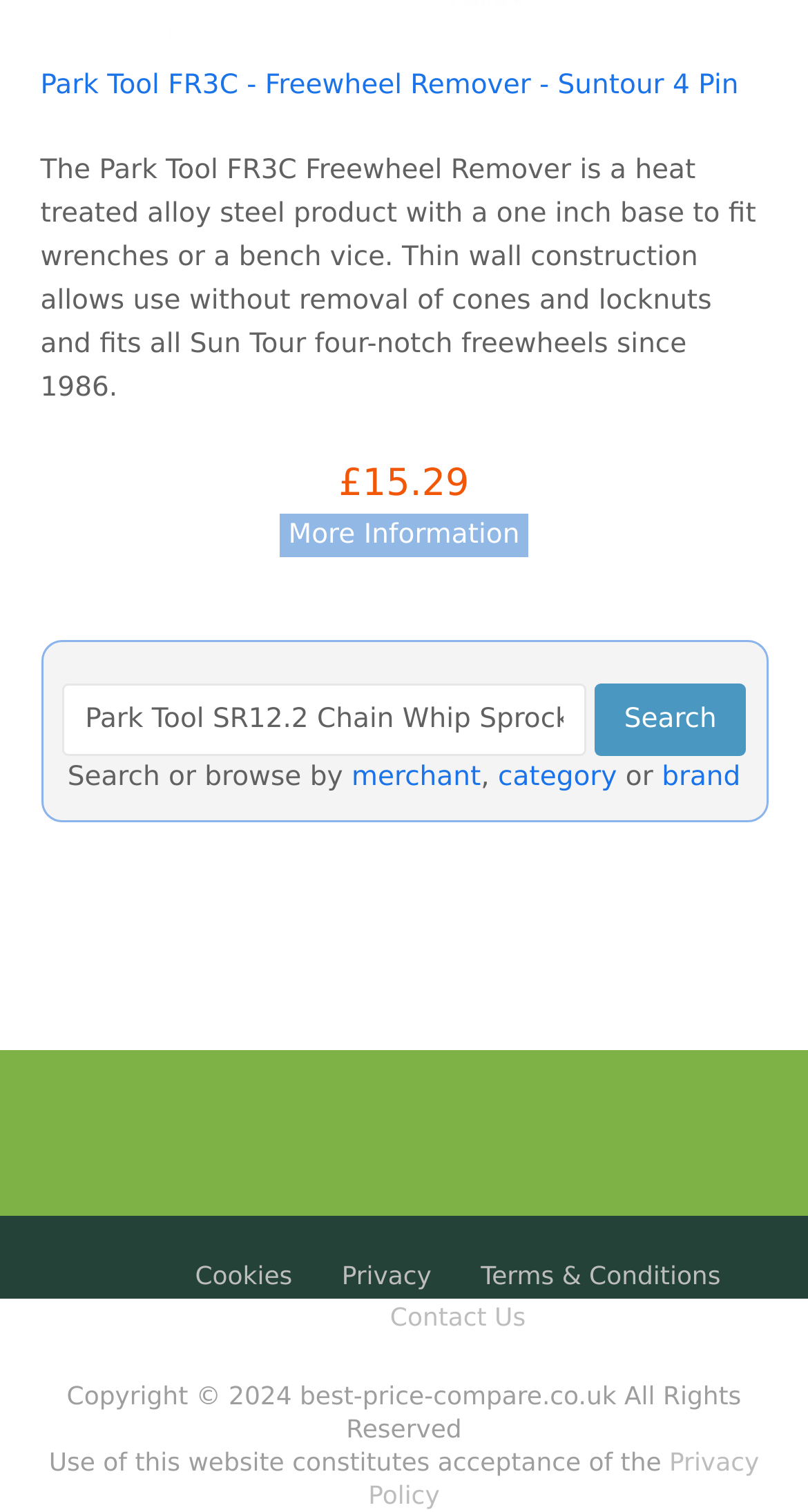Please answer the following question using a single word or phrase: 
What is the copyright year of the website?

2024